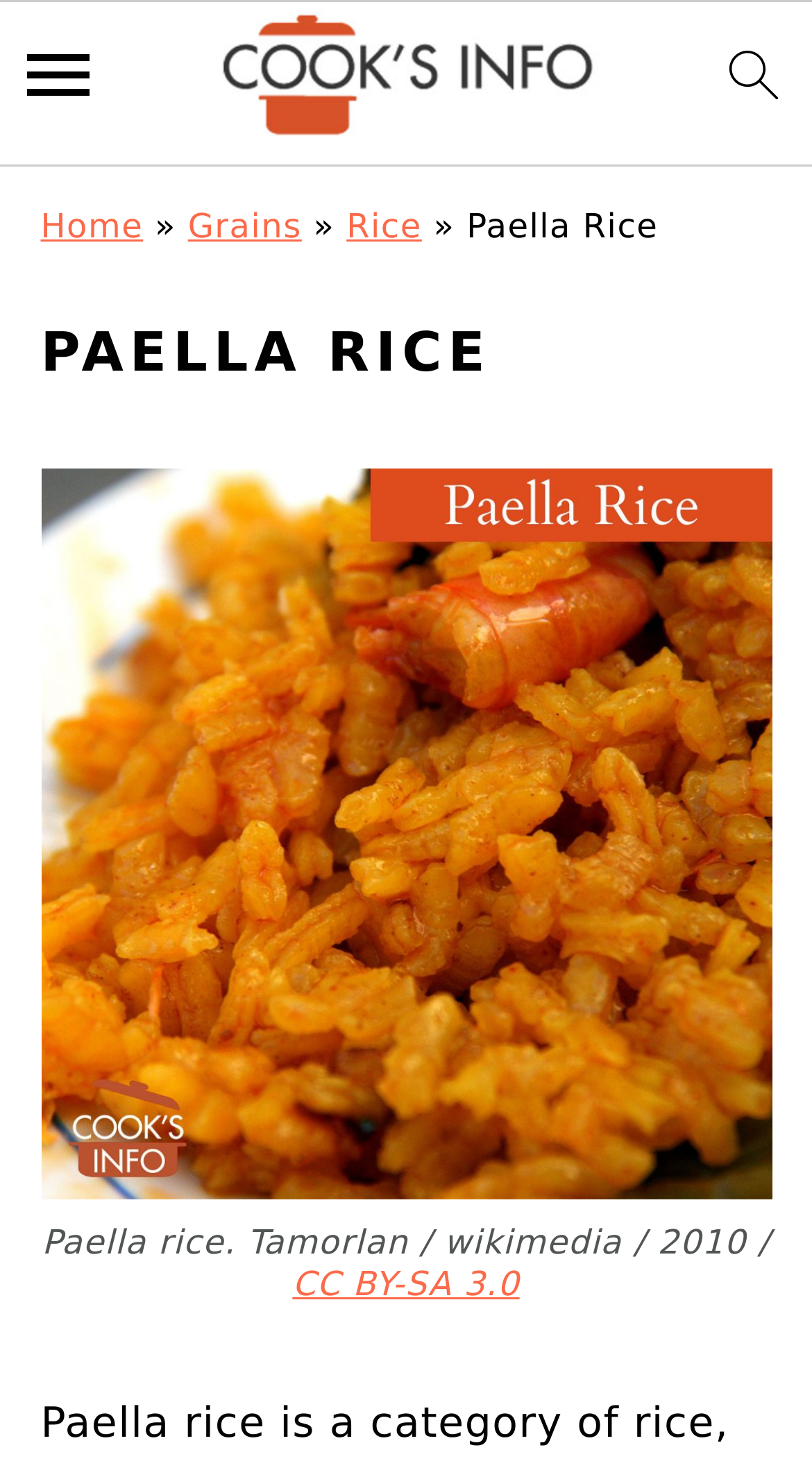Write a detailed summary of the webpage, including text, images, and layout.

The webpage is about Paella Rice, a category of rice suitable for the Spanish dish Paella. At the top left corner, there are three "Skip to" links, allowing users to navigate to primary navigation, main content, or primary sidebar. Next to these links, there is a menu icon, which is an image. 

On the top right side, there is a link to go to the homepage, accompanied by an image. Further to the right, there is a search icon, also an image. Below these icons, there is a navigation menu with links to "Home", "Grains", "Rice", and "Paella Rice", separated by a "»" symbol.

The main content of the page is headed by a large "PAELLA RICE" title. Below the title, there is a large image of Paella rice, accompanied by a caption that mentions the image source and license. The caption also includes a link to the license terms, CC BY-SA 3.0.